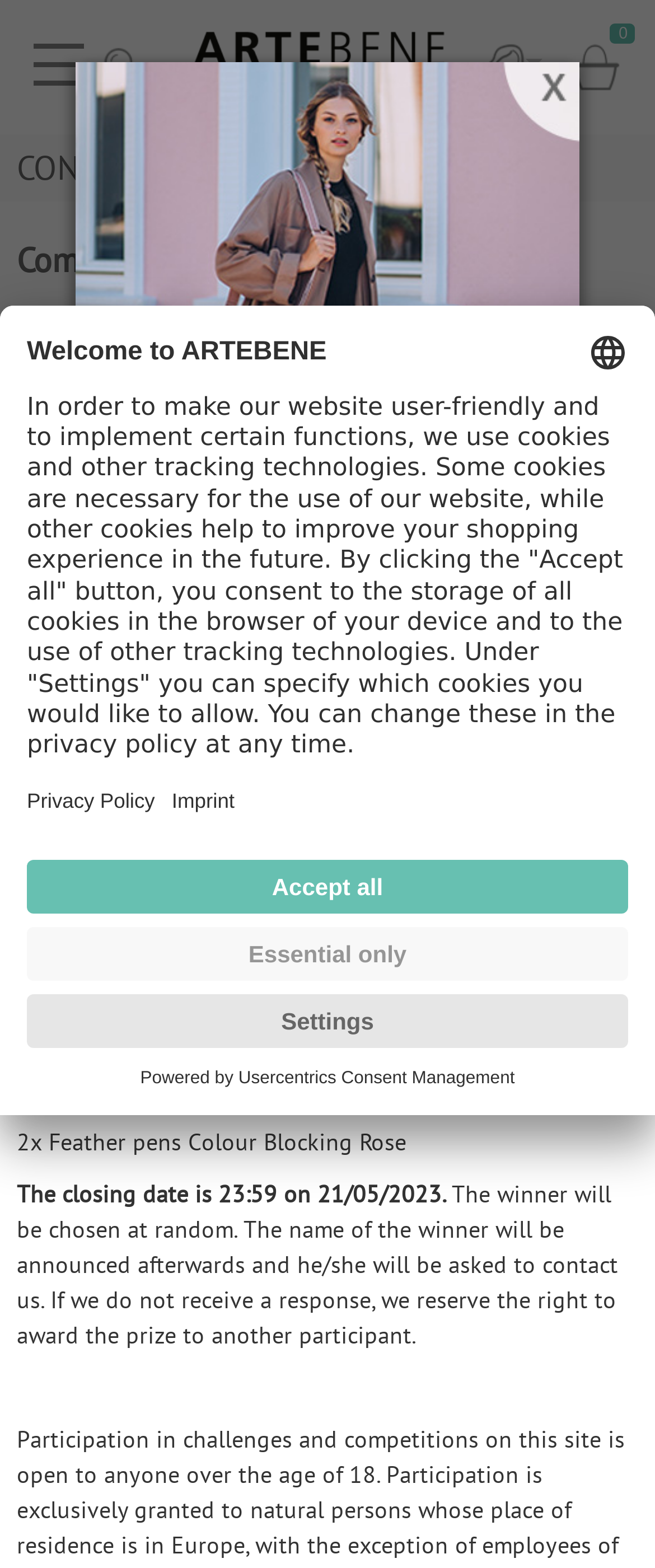Respond with a single word or short phrase to the following question: 
What is the closing date of the competition?

21/05/2023